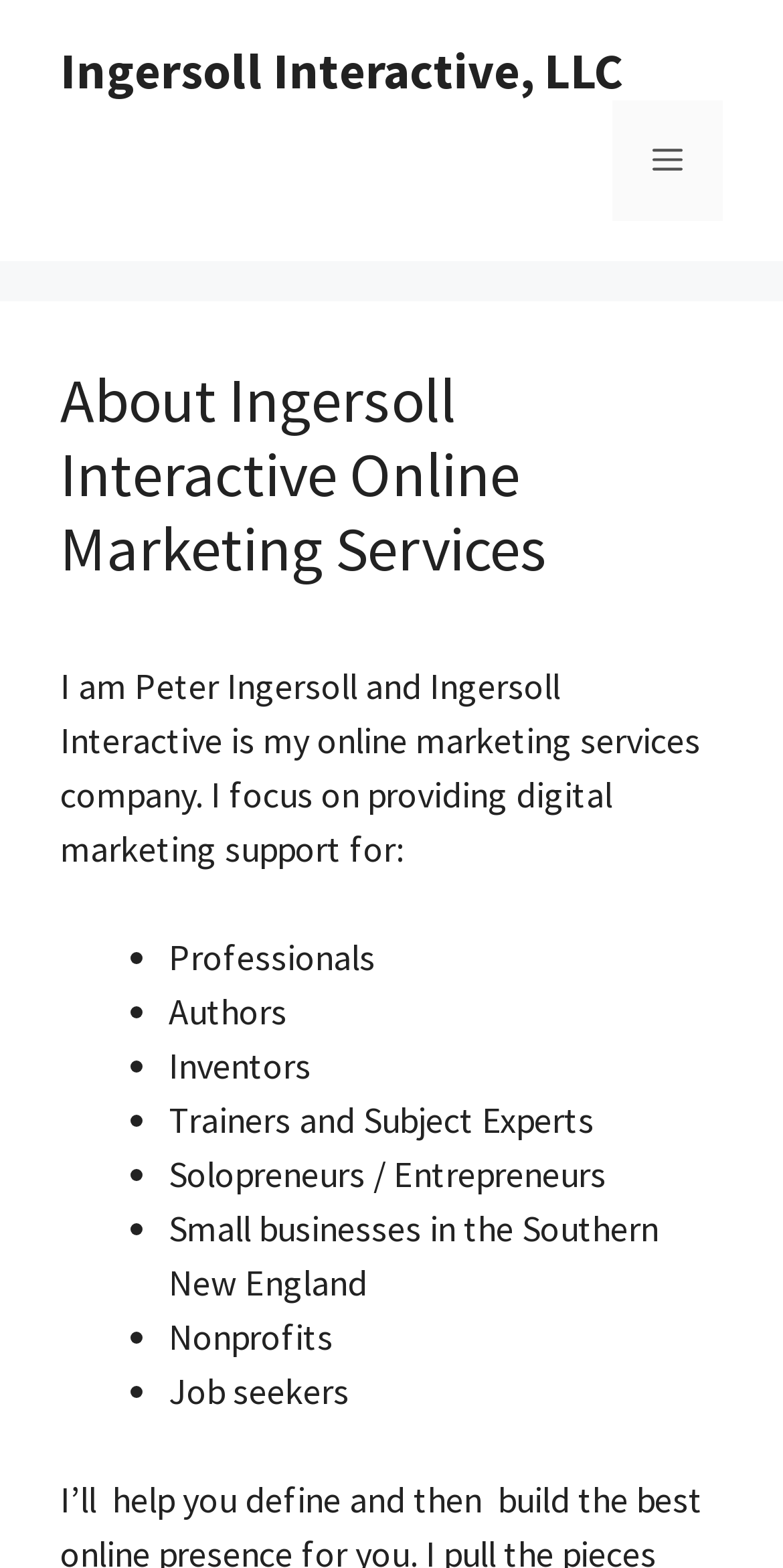Utilize the information from the image to answer the question in detail:
Is the company focused on providing services to individuals or businesses?

The answer can be found in the list of bullet points on the webpage, which mentions both individual professionals (such as authors, inventors, and job seekers) and businesses (such as small businesses in Southern New England and nonprofits). This indicates that the company is focused on providing services to both individuals and businesses.